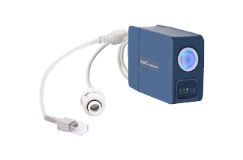What is attached to the module for accurate monitoring?
Based on the screenshot, provide your answer in one word or phrase.

Tubing leading to a sensor